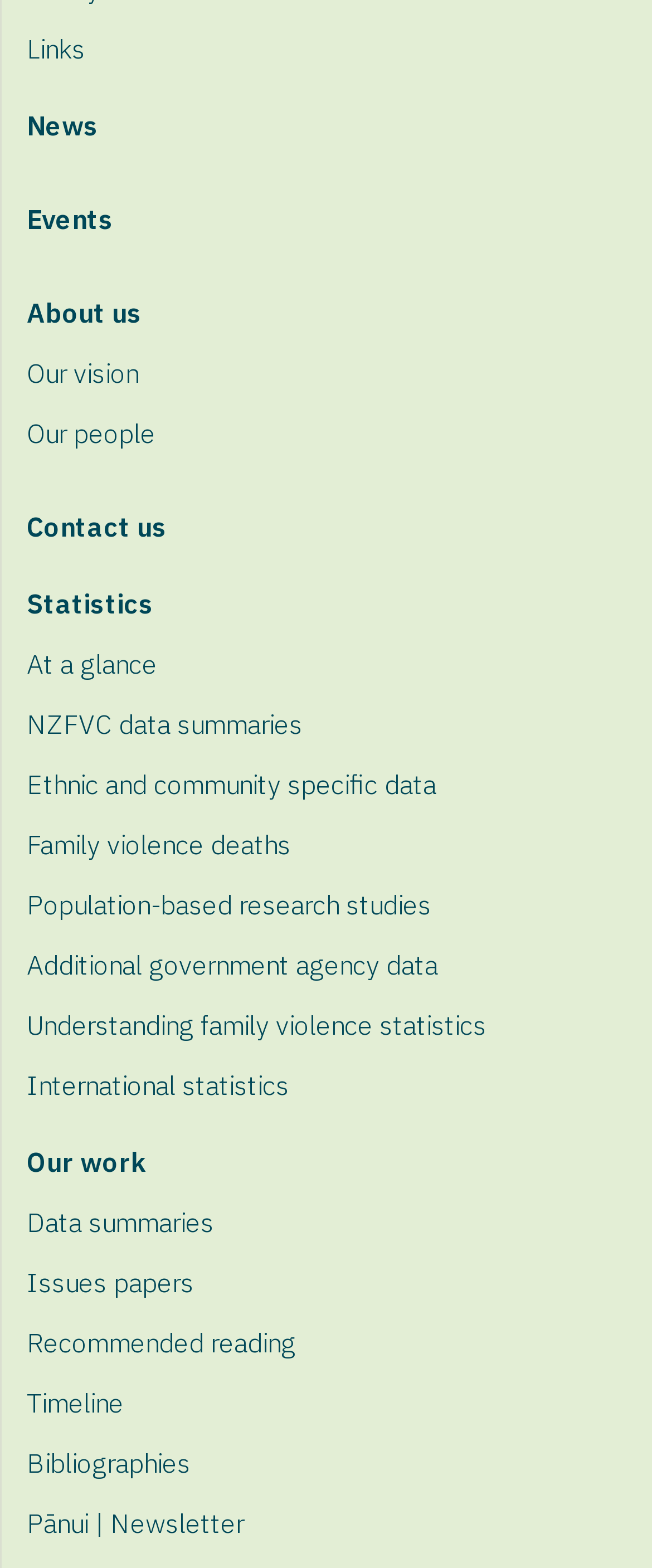Please find the bounding box coordinates of the element that you should click to achieve the following instruction: "Visit the 'About us' page". The coordinates should be presented as four float numbers between 0 and 1: [left, top, right, bottom].

[0.041, 0.18, 1.0, 0.218]